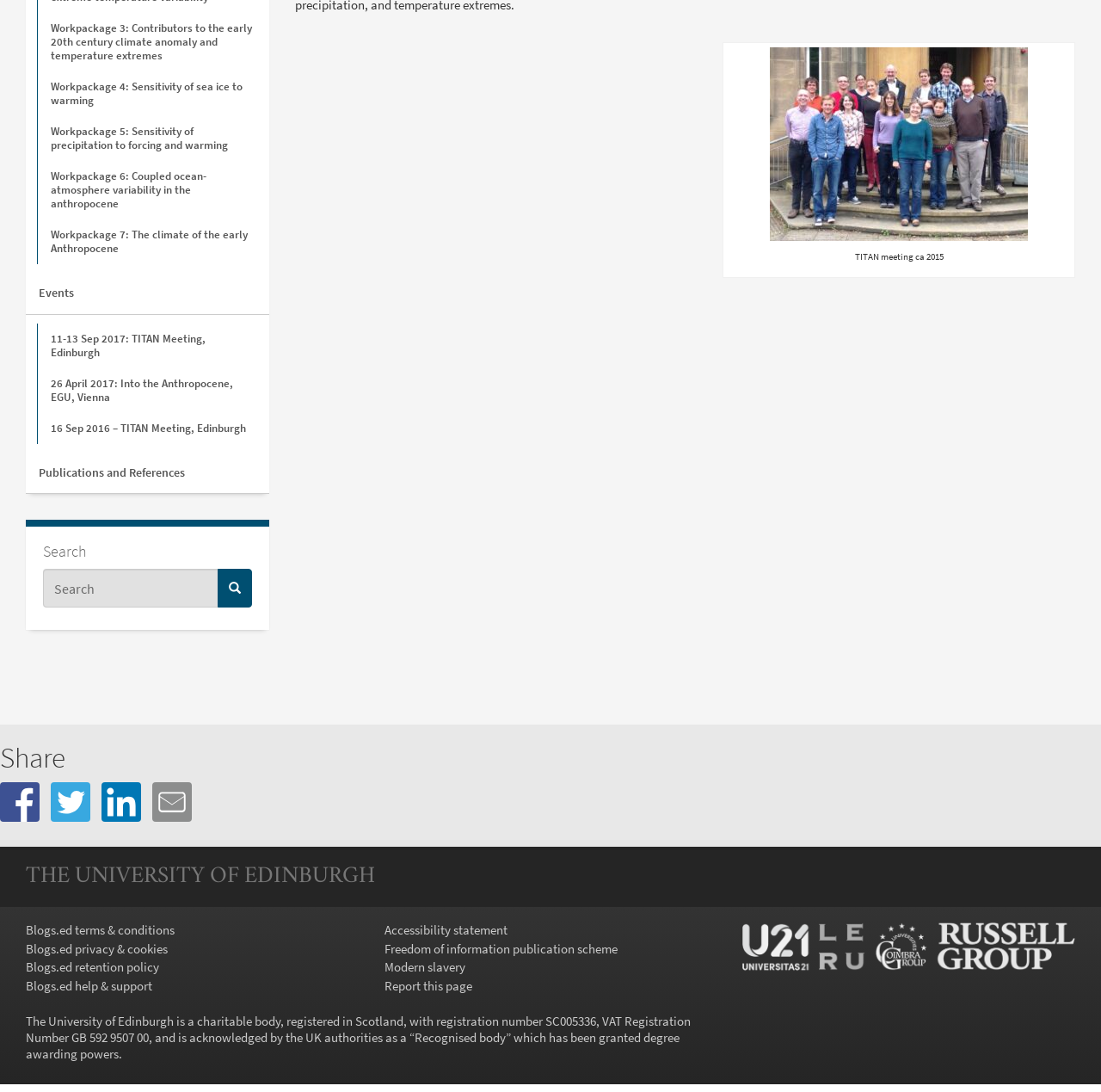By analyzing the image, answer the following question with a detailed response: What is the name of the university?

I found the name of the university by looking at the heading element with the text 'THE UNIVERSITY OF EDINBURGH'.